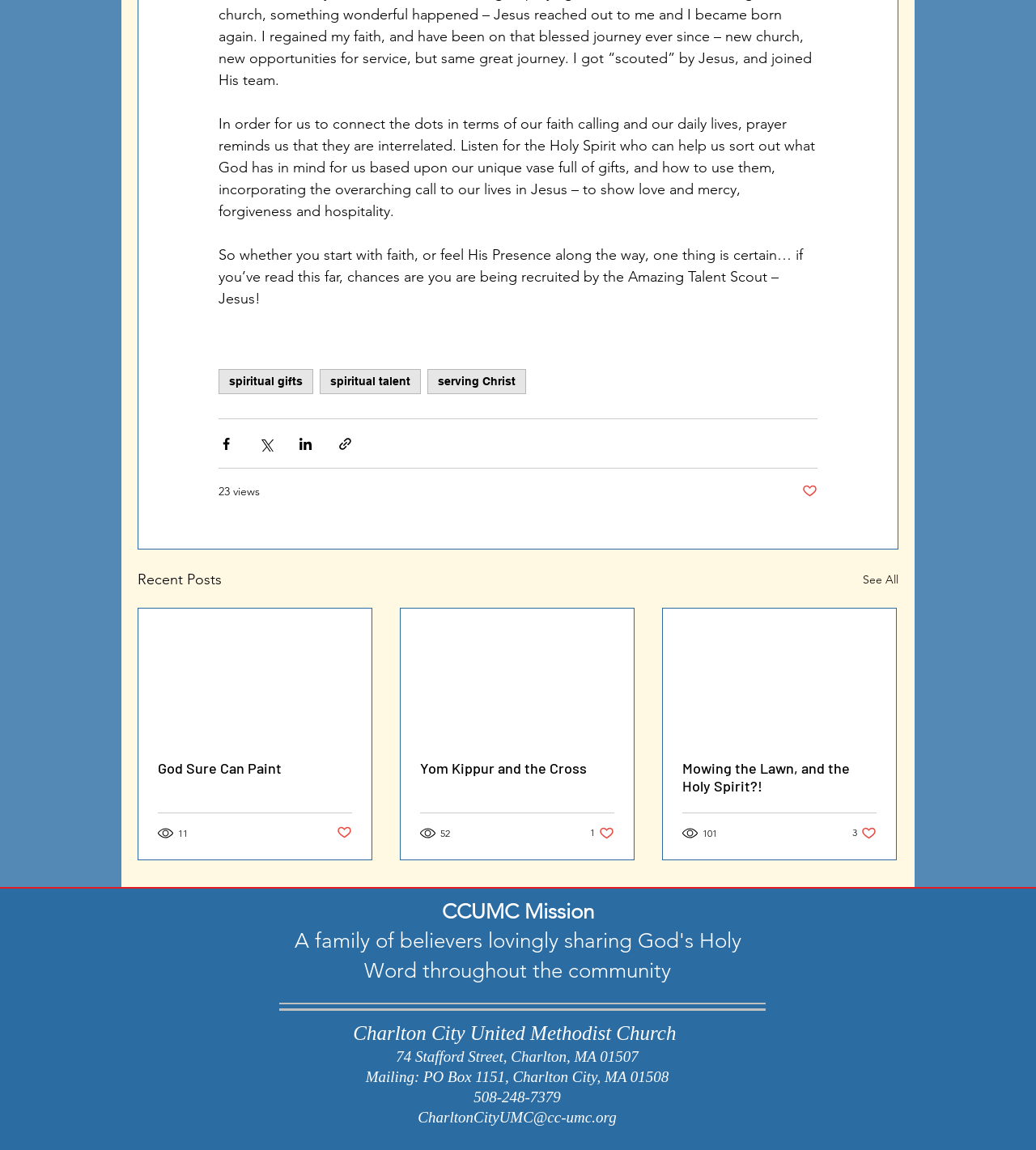Locate the bounding box coordinates of the clickable region to complete the following instruction: "Click the 'spiritual gifts' link."

[0.211, 0.321, 0.302, 0.343]